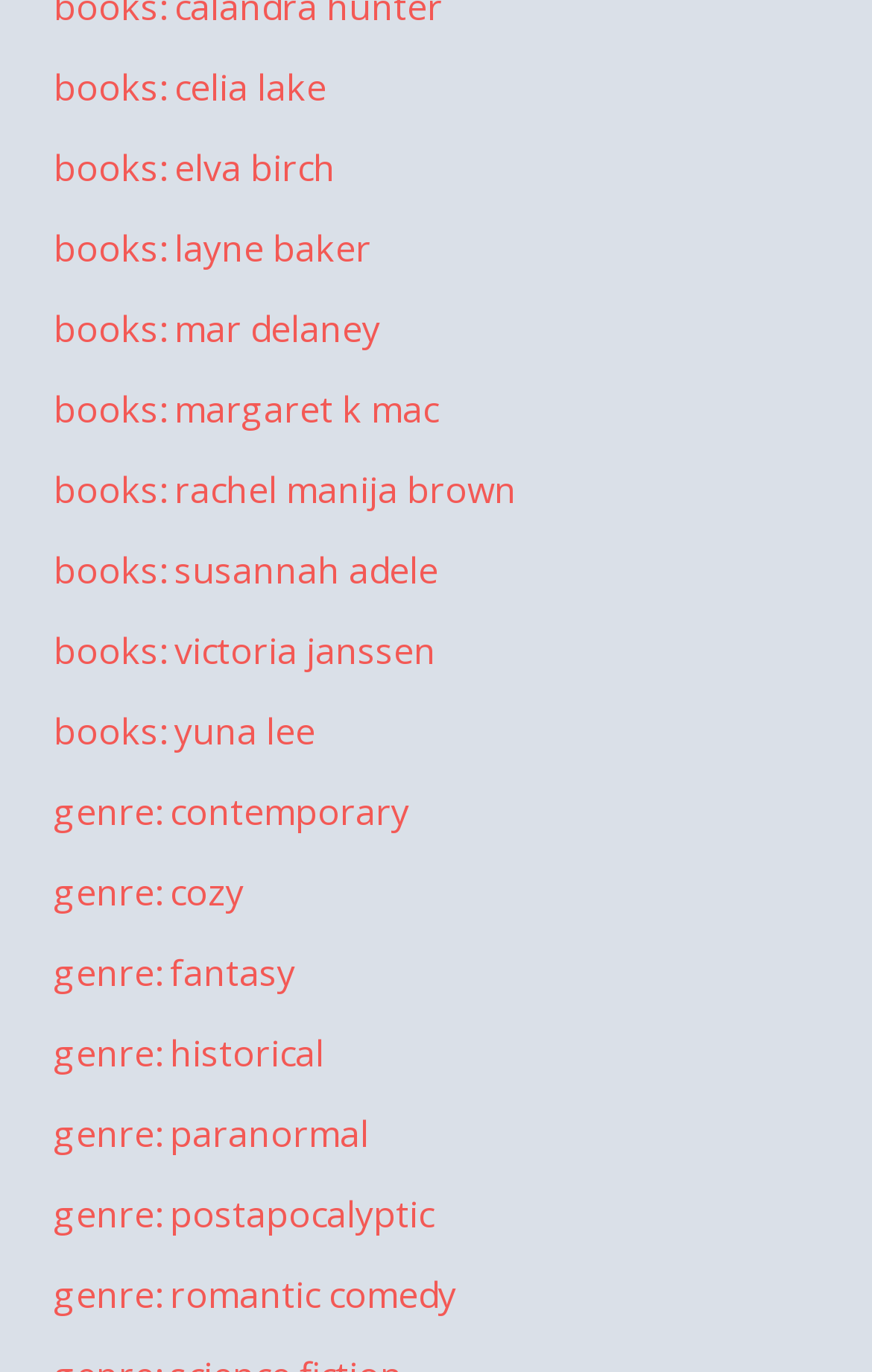Specify the bounding box coordinates of the element's area that should be clicked to execute the given instruction: "view books by celia lake". The coordinates should be four float numbers between 0 and 1, i.e., [left, top, right, bottom].

[0.062, 0.045, 0.374, 0.081]